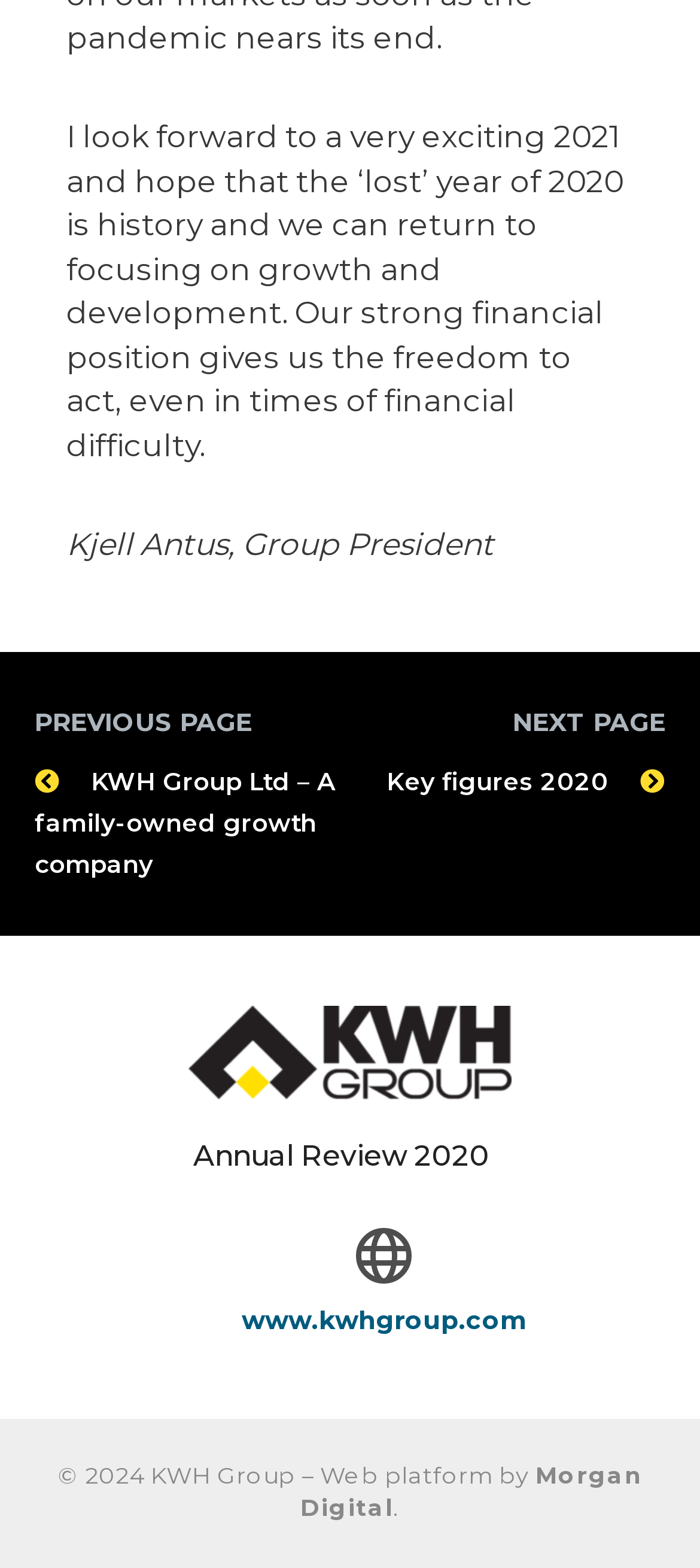Locate the bounding box of the UI element described in the following text: "parent_node: Annual Review 2020".

[0.269, 0.641, 0.731, 0.701]